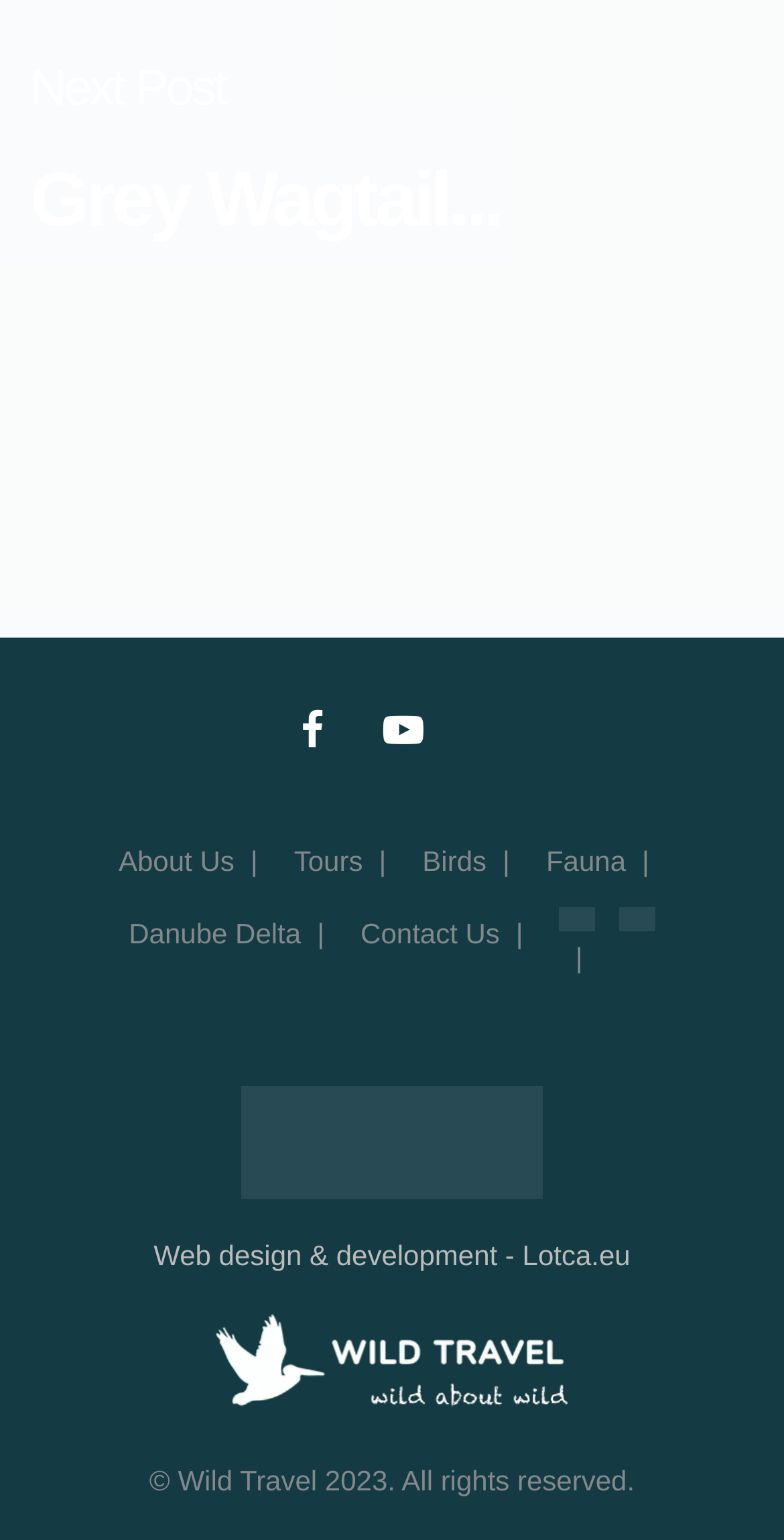Please specify the bounding box coordinates in the format (top-left x, top-left y, bottom-right x, bottom-right y), with values ranging from 0 to 1. Identify the bounding box for the UI component described as follows: Danube Delta

[0.164, 0.596, 0.384, 0.617]